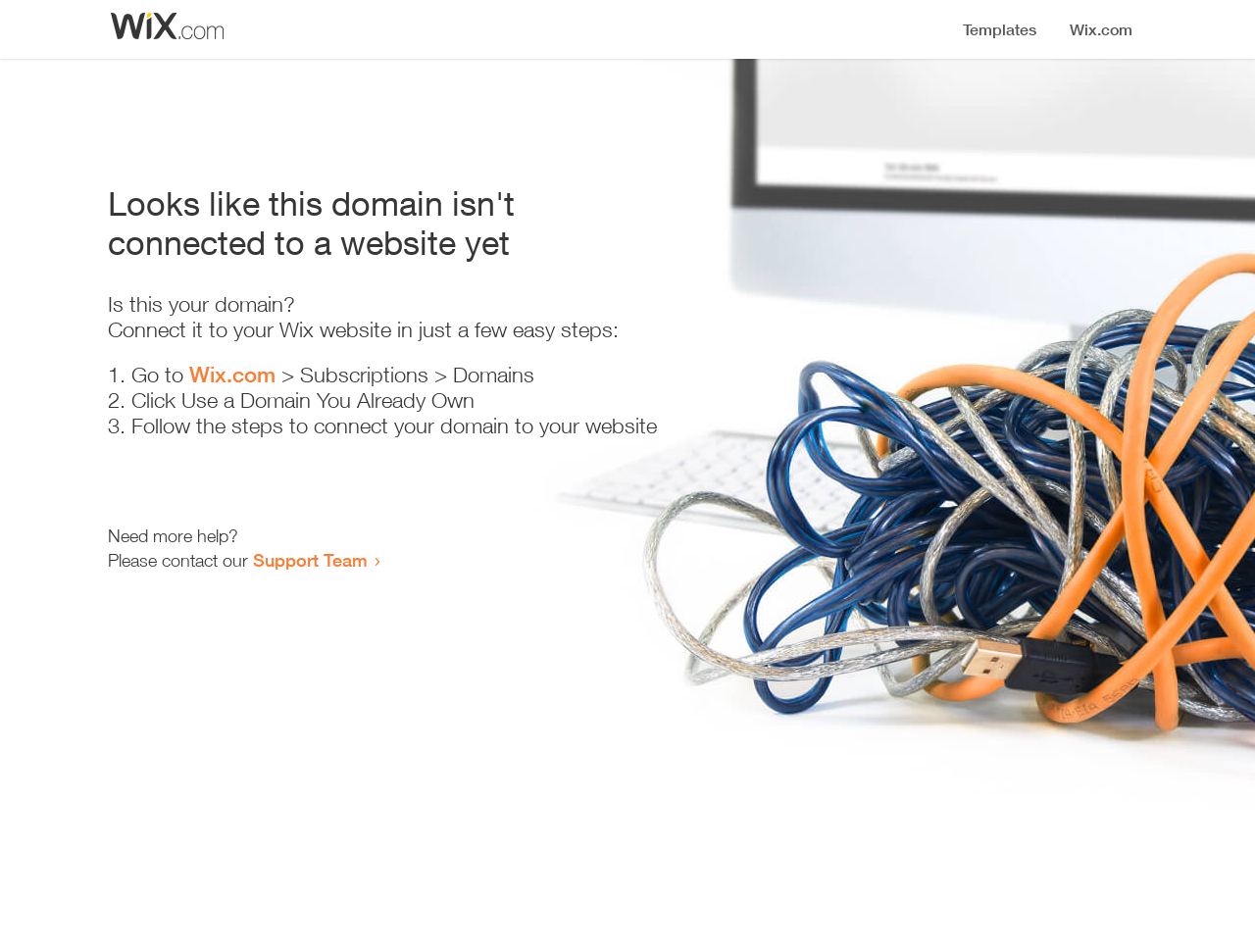Is this webpage related to Wix?
Examine the image and provide an in-depth answer to the question.

The webpage mentions 'Wix.com' and provides a link to it, which suggests that this webpage is related to Wix, a website creation platform.